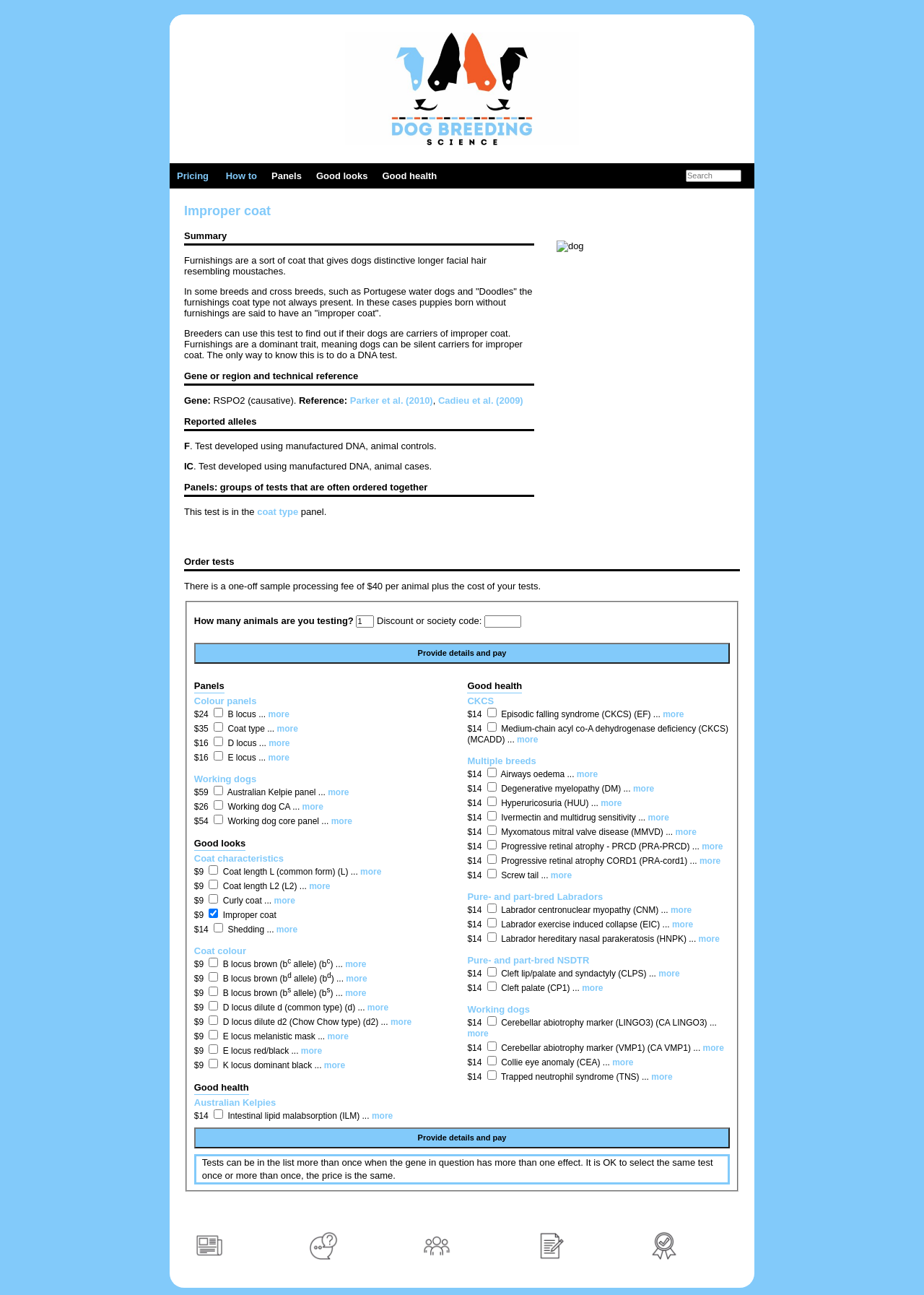What is the 'RSPO2' gene related to?
Please provide a single word or phrase answer based on the image.

Improper coat